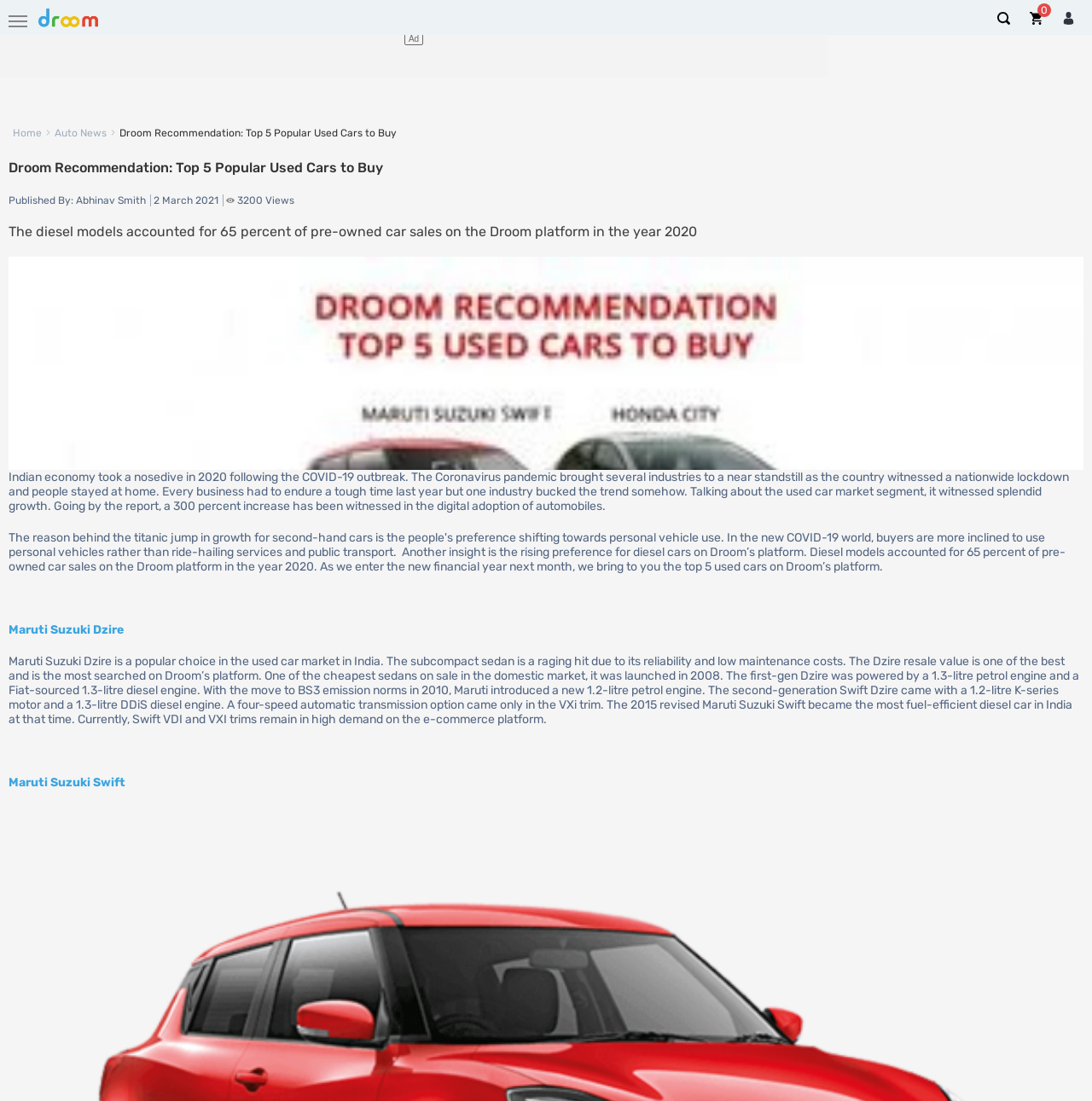Can you give a detailed response to the following question using the information from the image? What is the author of the article?

The author of the article can be determined by looking at the text 'Published By: Abhinav Smith' which is present below the main heading.